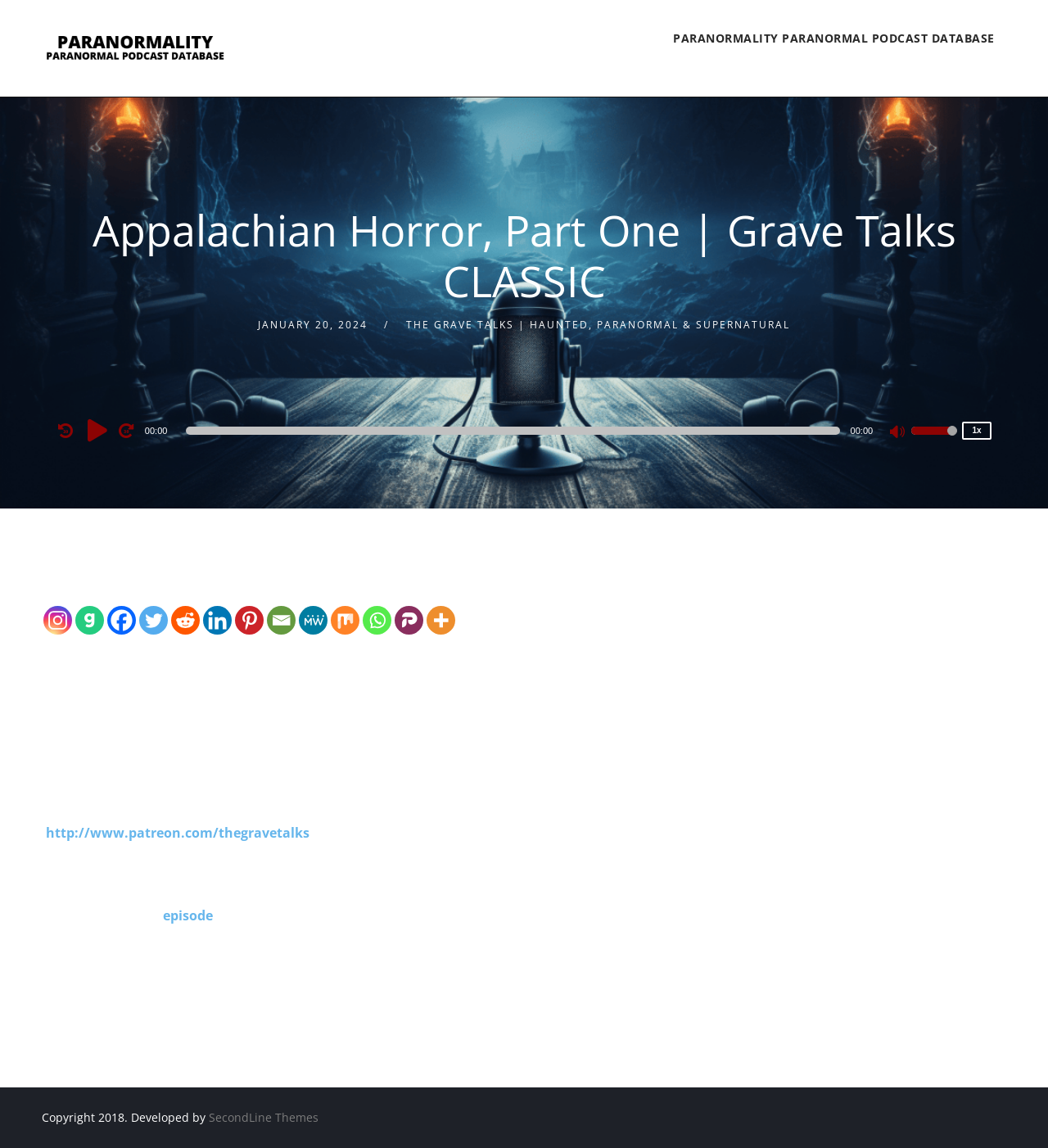What is the purpose of the 'Become a Premium Supporter' section?
Answer the question with a thorough and detailed explanation.

I understood this by reading the text 'Become a Premium Supporter of The Grave Talks Through Apple Podcasts or Patreon' and the subsequent text, which explains the benefits of becoming a premium supporter, such as accessing every episode ad-free and getting exclusive supporter perks.